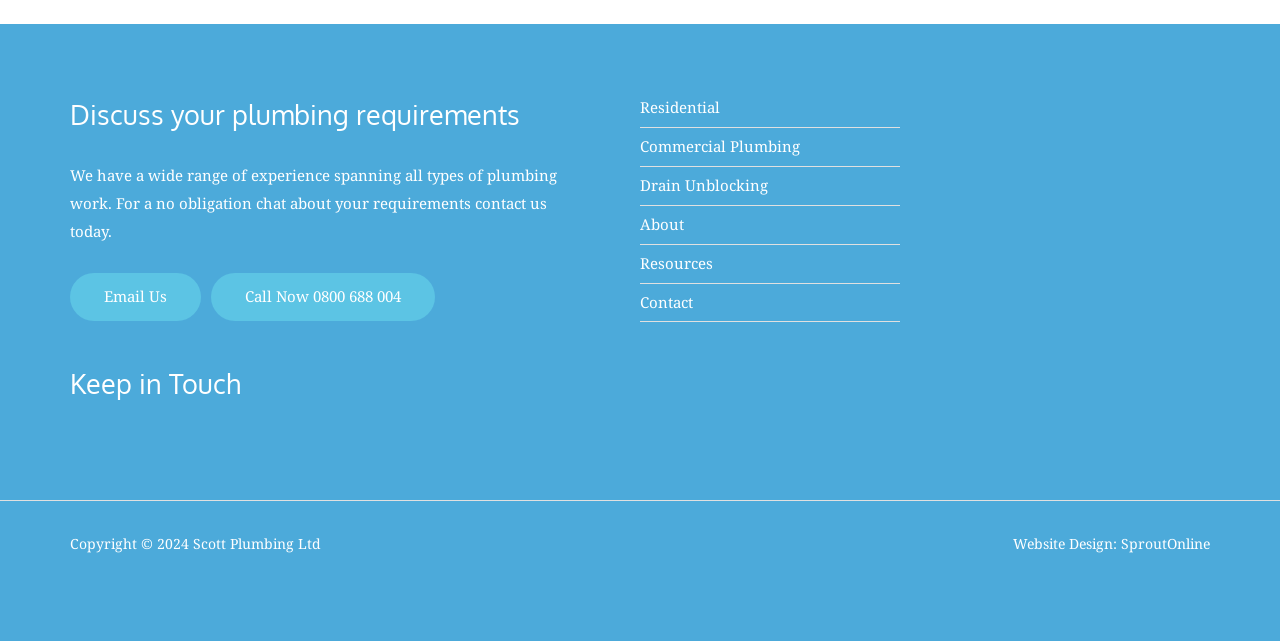Provide the bounding box coordinates of the UI element that matches the description: "Drain Unblocking".

[0.5, 0.268, 0.6, 0.312]